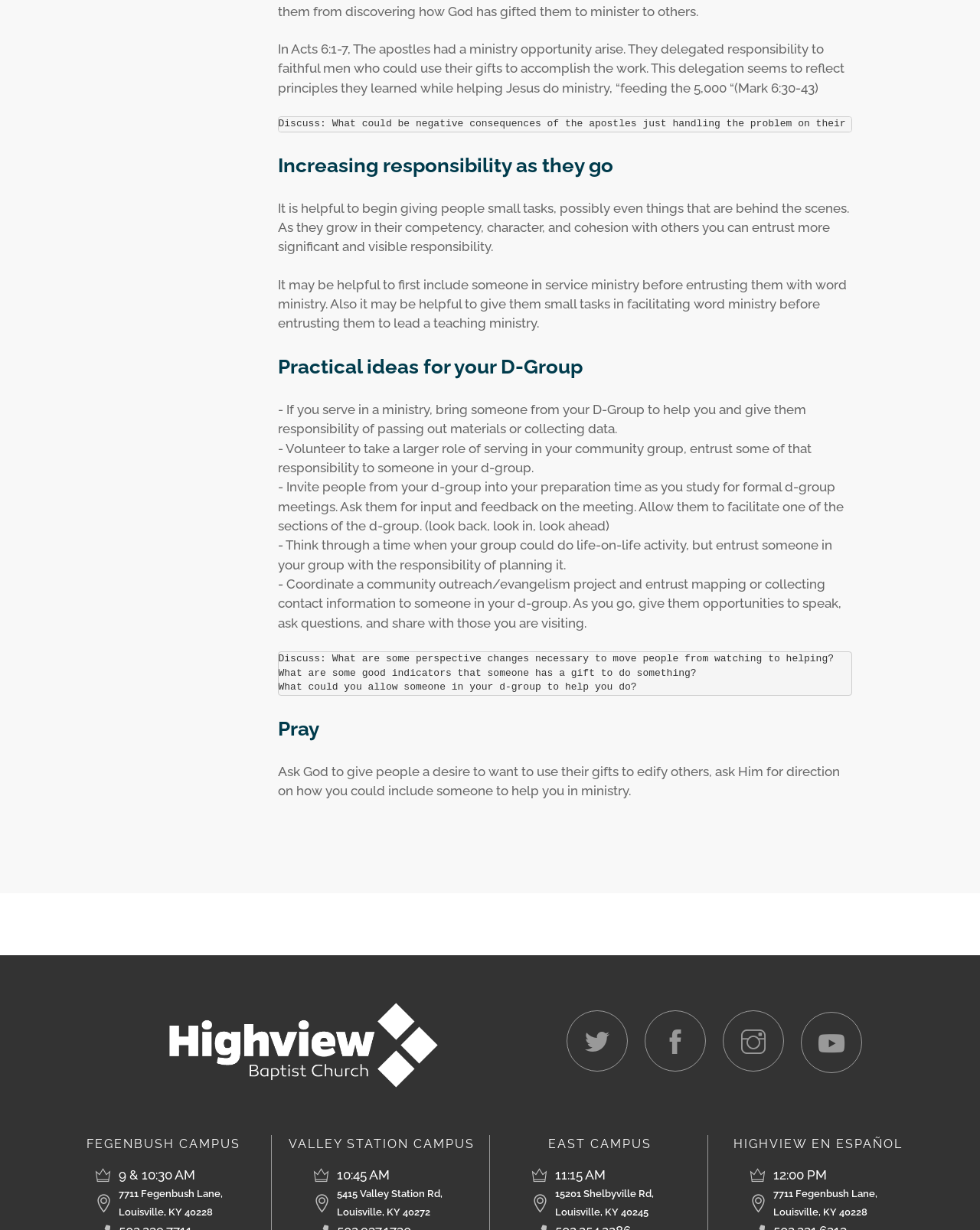Using the elements shown in the image, answer the question comprehensively: What is the purpose of the 'Pray' section?

The purpose of the 'Pray' section is to ask God to give people a desire to want to use their gifts to edify others, and to ask Him for direction on how to include someone to help in ministry, as mentioned in the StaticText element with ID 318.